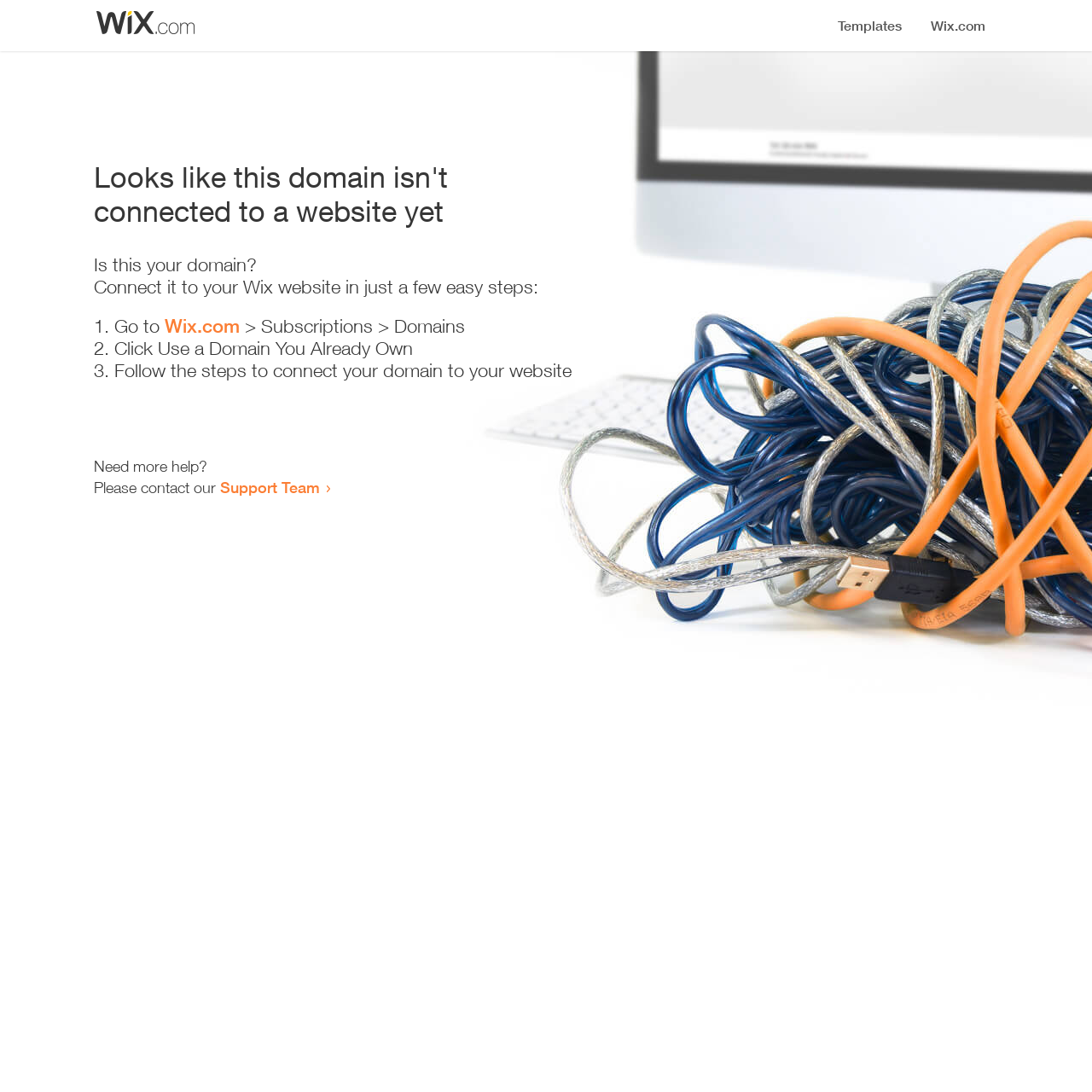Please identify the webpage's heading and generate its text content.

Looks like this domain isn't
connected to a website yet